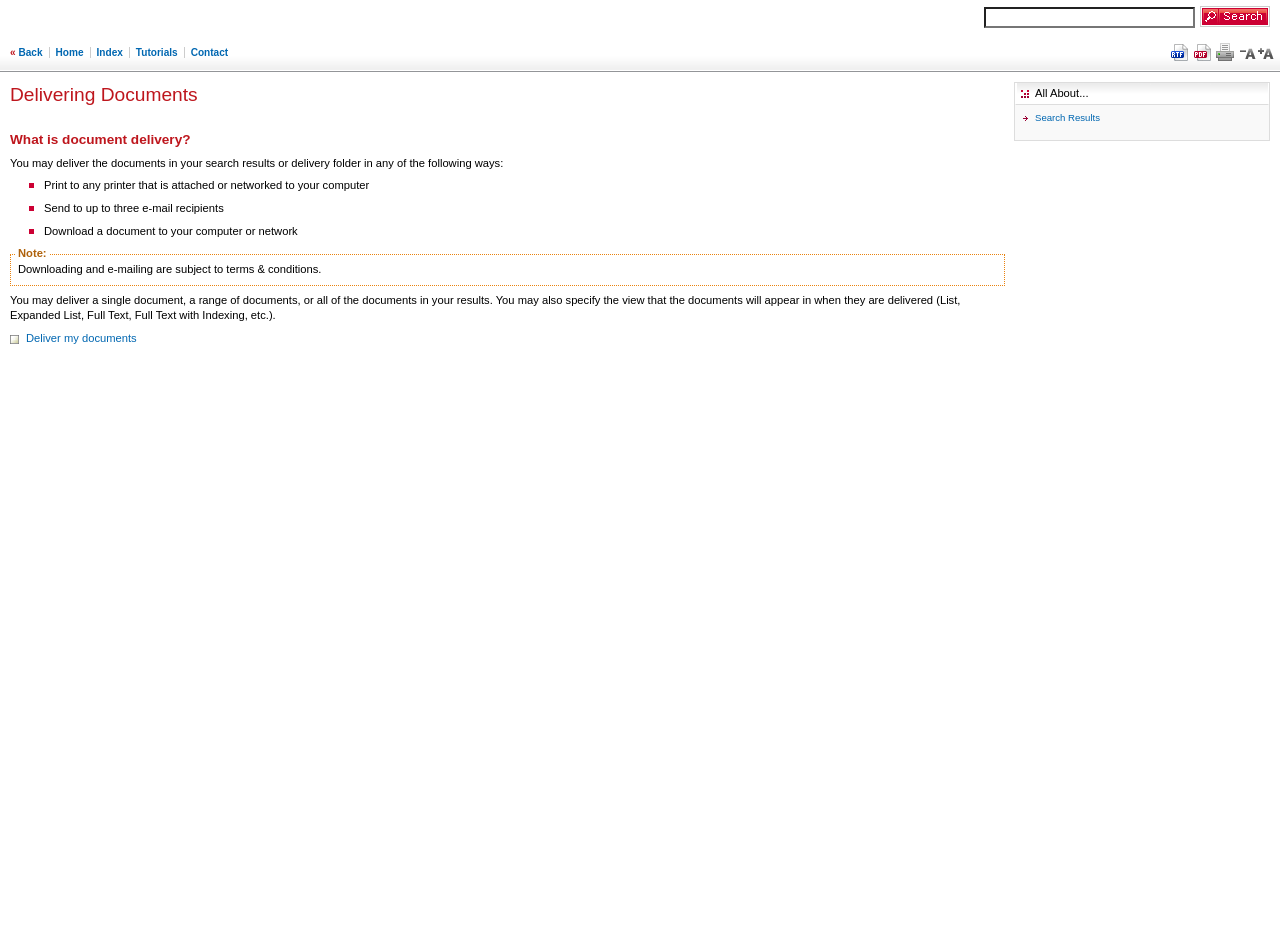Provide an in-depth caption for the elements present on the webpage.

The webpage is about LexisNexis Help, specifically focused on delivering documents. At the top left, there is a small "Help" image. On the top right, there is a search box with a "Search" button next to it. 

Below the search box, there are several links, including "«", "Back", "Home", "Index", "Tutorials", and "Contact", which are aligned horizontally. These links have keyboard shortcuts. 

On the same line, but towards the right, there are three links with icons: "RTF", "PDF", and "Print". Each of these links has a corresponding image. Next to these links, there are two more links: "Decrease font size" and "Increase font size". 

The main content of the page is divided into sections. The first section has a heading "Delivering Documents" and explains what document delivery is. The second section has a heading "What is document delivery?" and provides more information. 

The third section explains the ways to deliver documents, including printing, sending to email recipients, and downloading. This section is formatted as a list with three items, each with a bullet point. 

Below this list, there is a note that mentions terms and conditions for downloading and emailing. The next section provides more information about delivering documents, including the option to specify the view in which the documents will appear. 

The final section has a heading "Deliver my documents" with a link to deliver documents. On the right side of the page, there is another section with a heading "All About..." and a link to "Search Results".